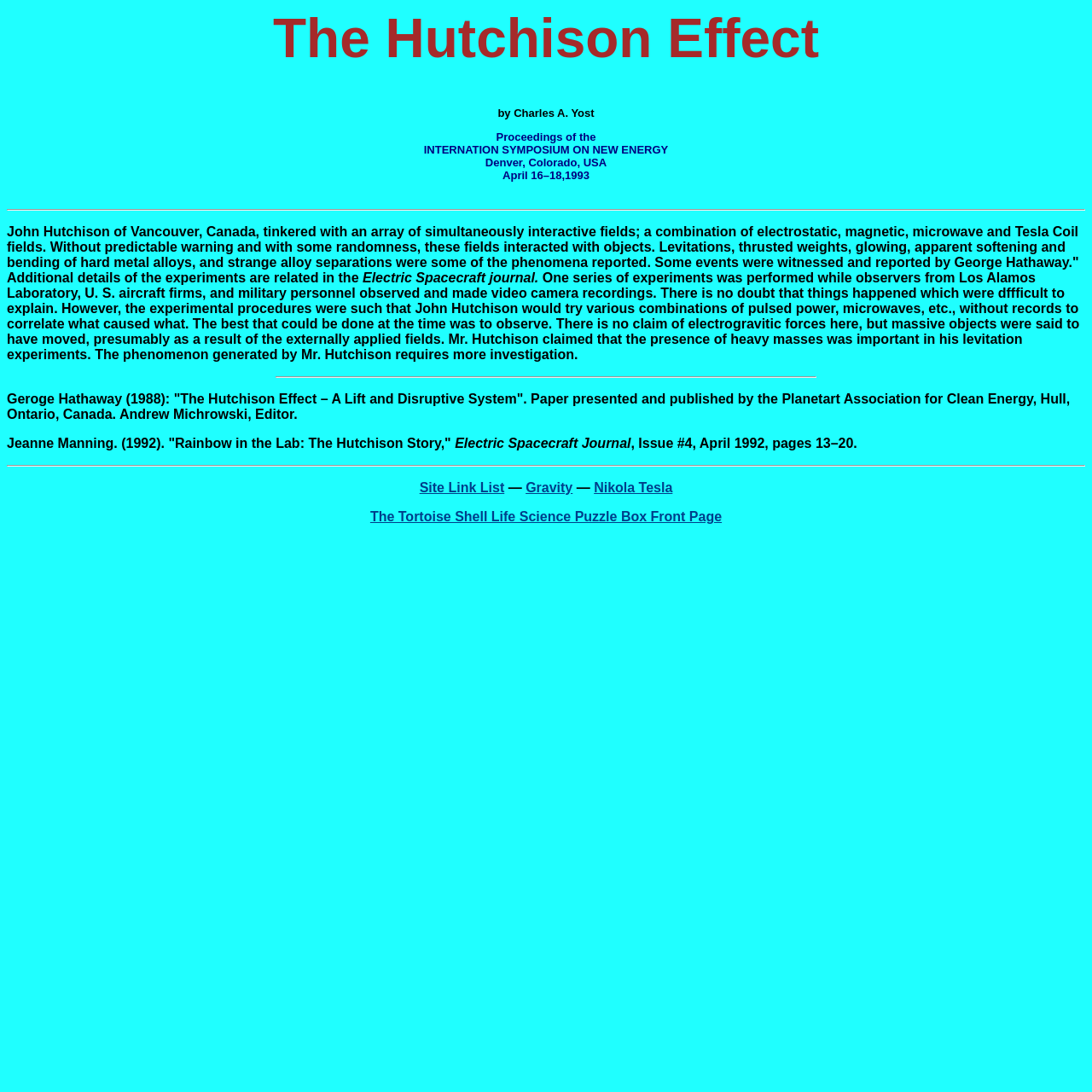Predict the bounding box of the UI element based on this description: "Site Link List".

[0.384, 0.44, 0.462, 0.453]